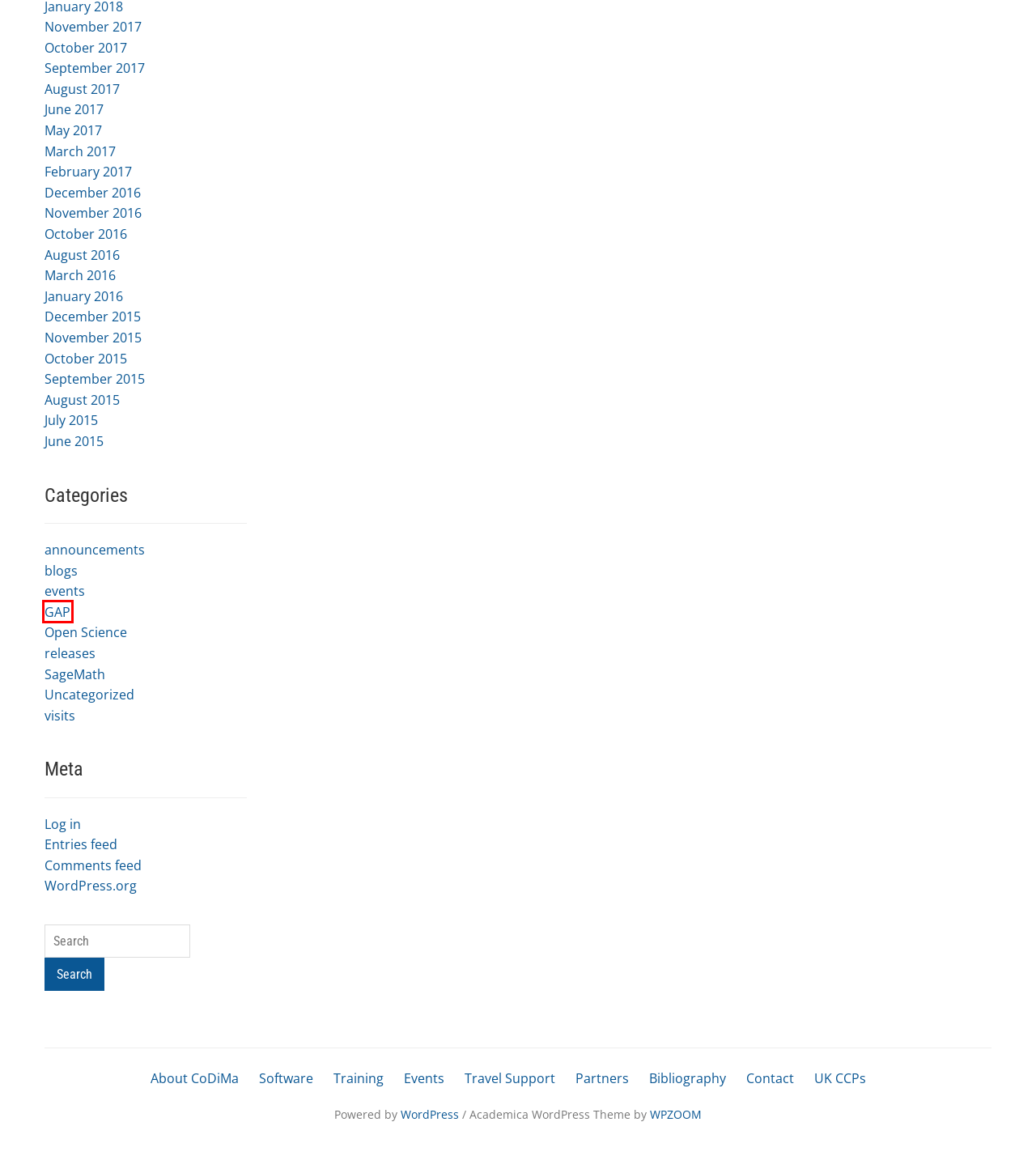Look at the screenshot of a webpage where a red bounding box surrounds a UI element. Your task is to select the best-matching webpage description for the new webpage after you click the element within the bounding box. The available options are:
A. announcements – CoDiMa
B. GAP – CoDiMa
C. October 2016 – CoDiMa
D. November 2017 – CoDiMa
E. July 2015 – CoDiMa
F. October 2015 – CoDiMa
G. August 2017 – CoDiMa
H. Open Science – CoDiMa

B